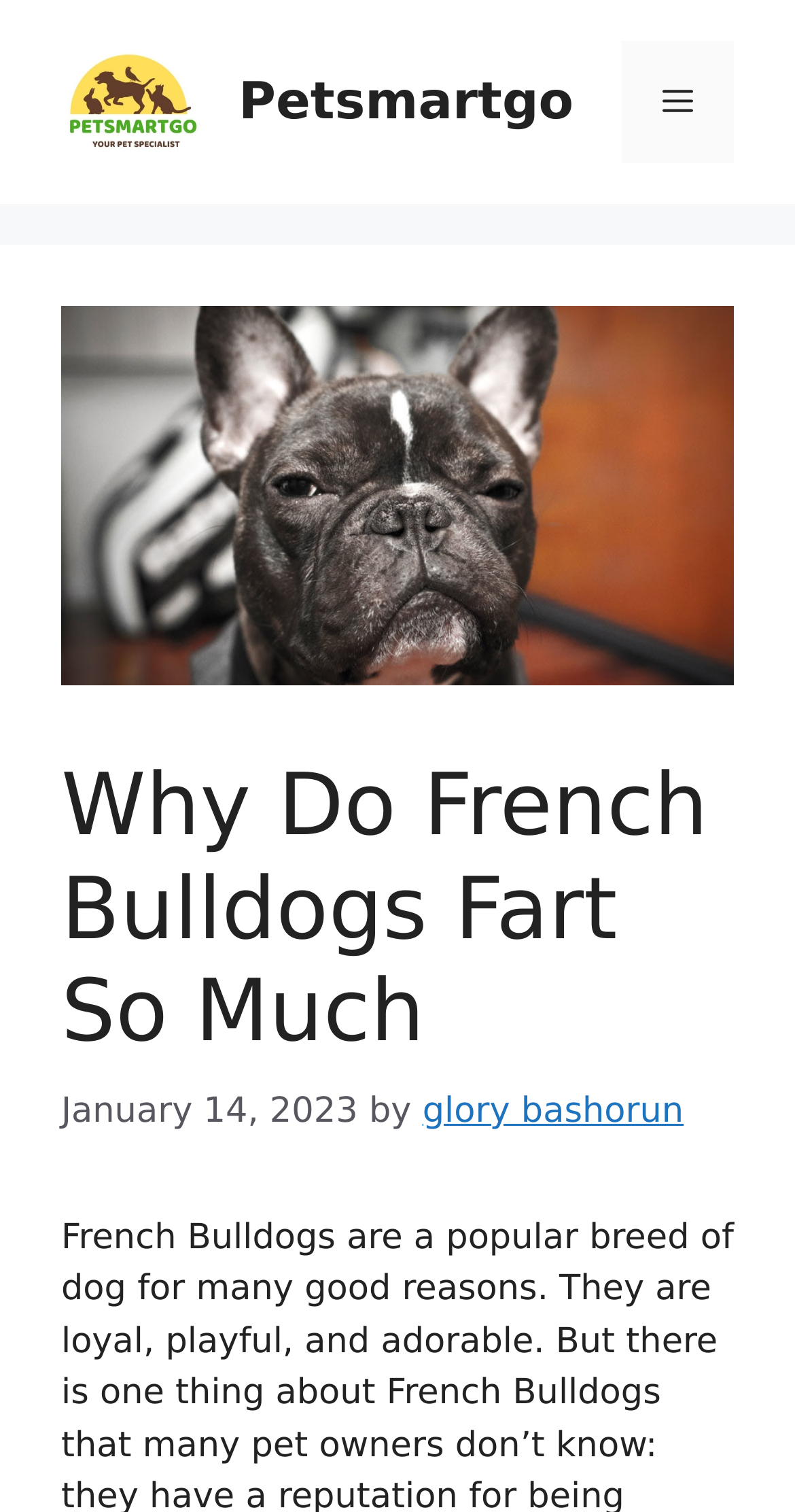How many links are present in the banner?
Offer a detailed and full explanation in response to the question.

I counted the number of link elements within the banner element. There are two link elements with the text 'Petsmartgo', so the answer is 2.